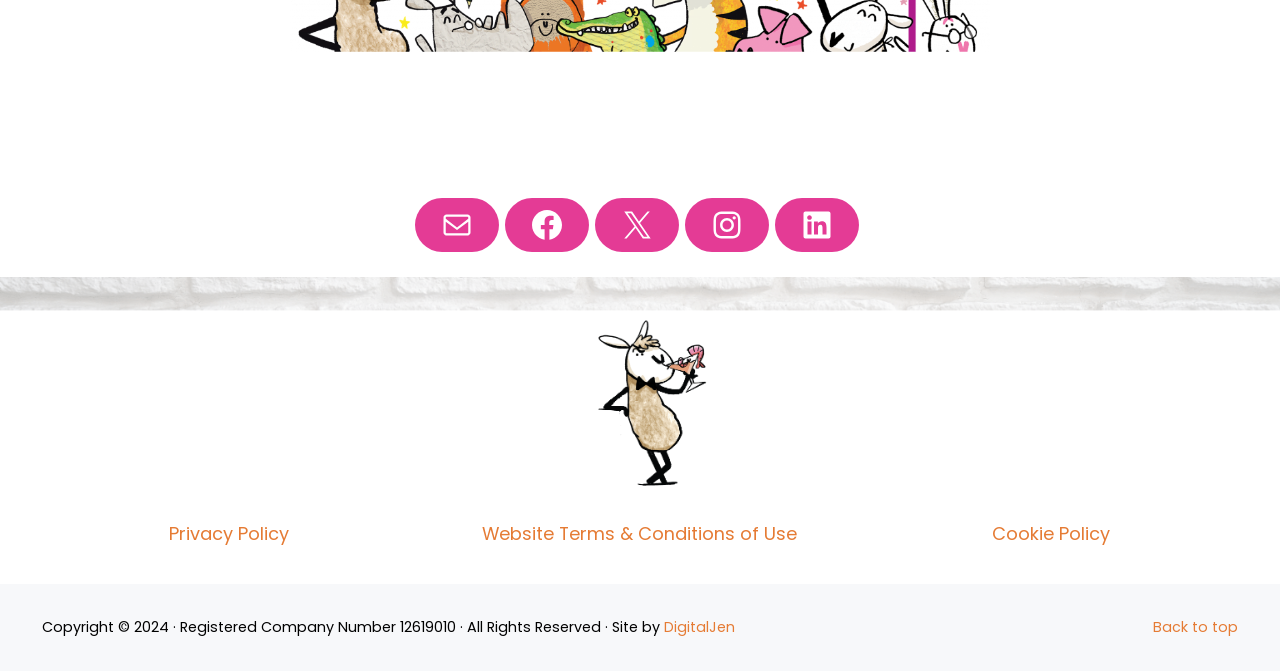Please identify the bounding box coordinates of the element that needs to be clicked to execute the following command: "Go back to top". Provide the bounding box using four float numbers between 0 and 1, formatted as [left, top, right, bottom].

[0.901, 0.919, 0.968, 0.949]